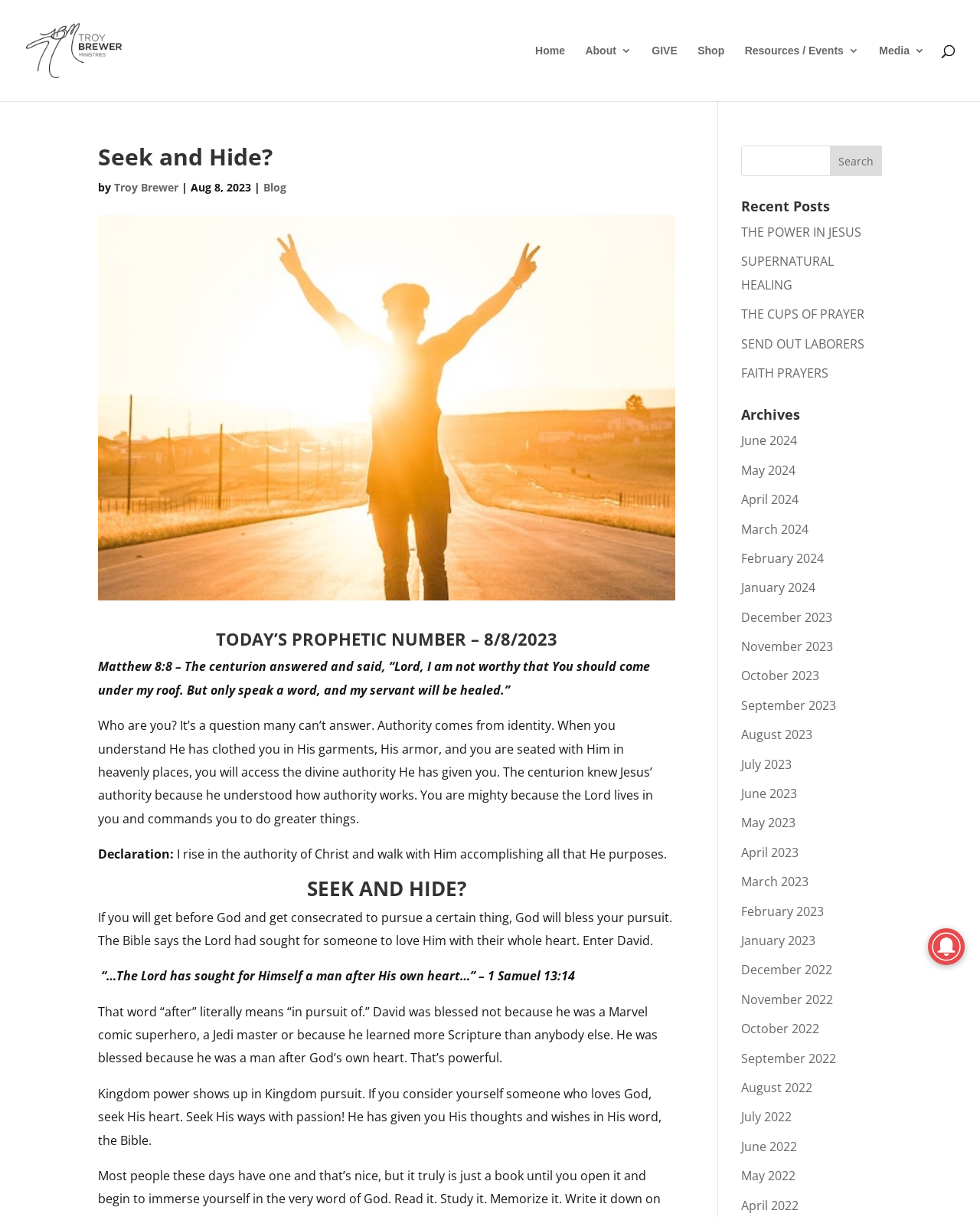Can you find the bounding box coordinates of the area I should click to execute the following instruction: "Click on 'April 2023'"?

None